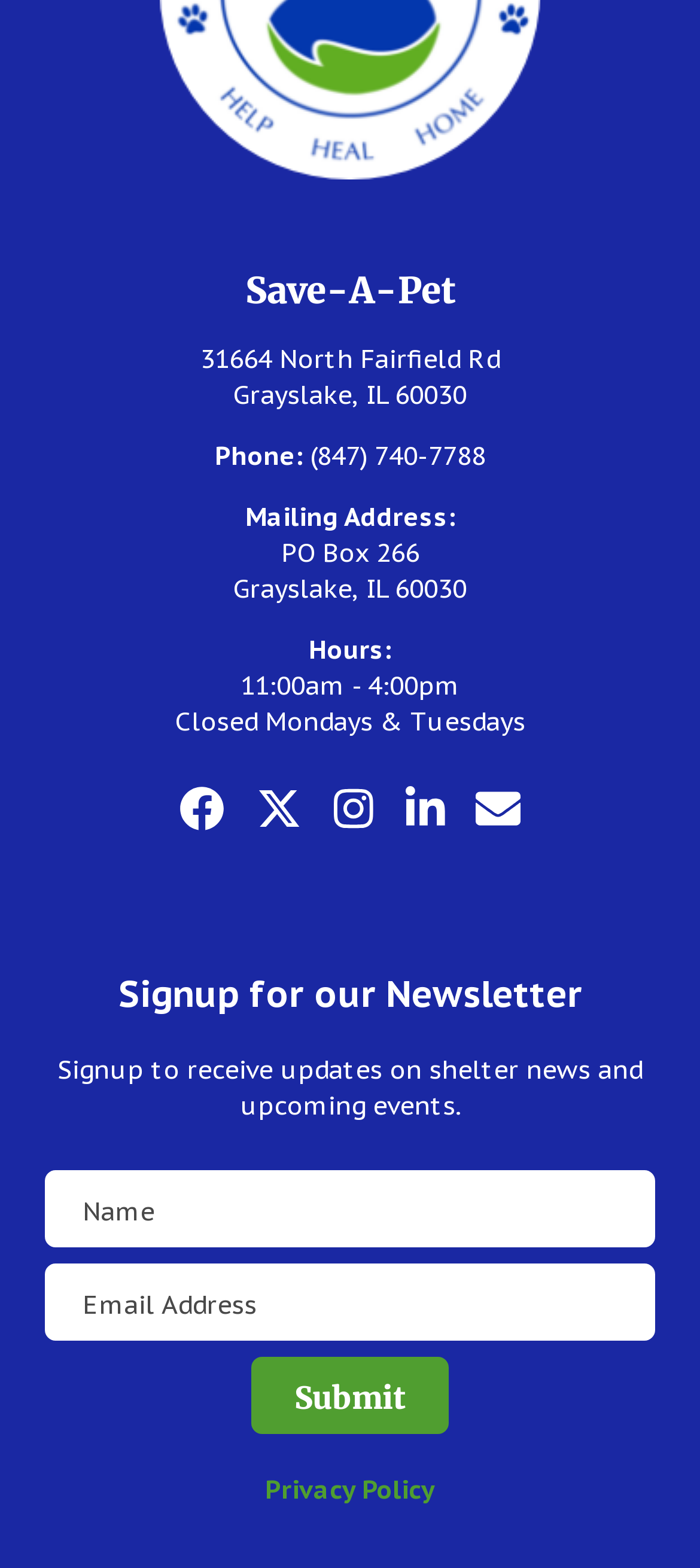Identify the bounding box coordinates for the element you need to click to achieve the following task: "Click the Facebook link". The coordinates must be four float values ranging from 0 to 1, formatted as [left, top, right, bottom].

[0.255, 0.501, 0.32, 0.531]